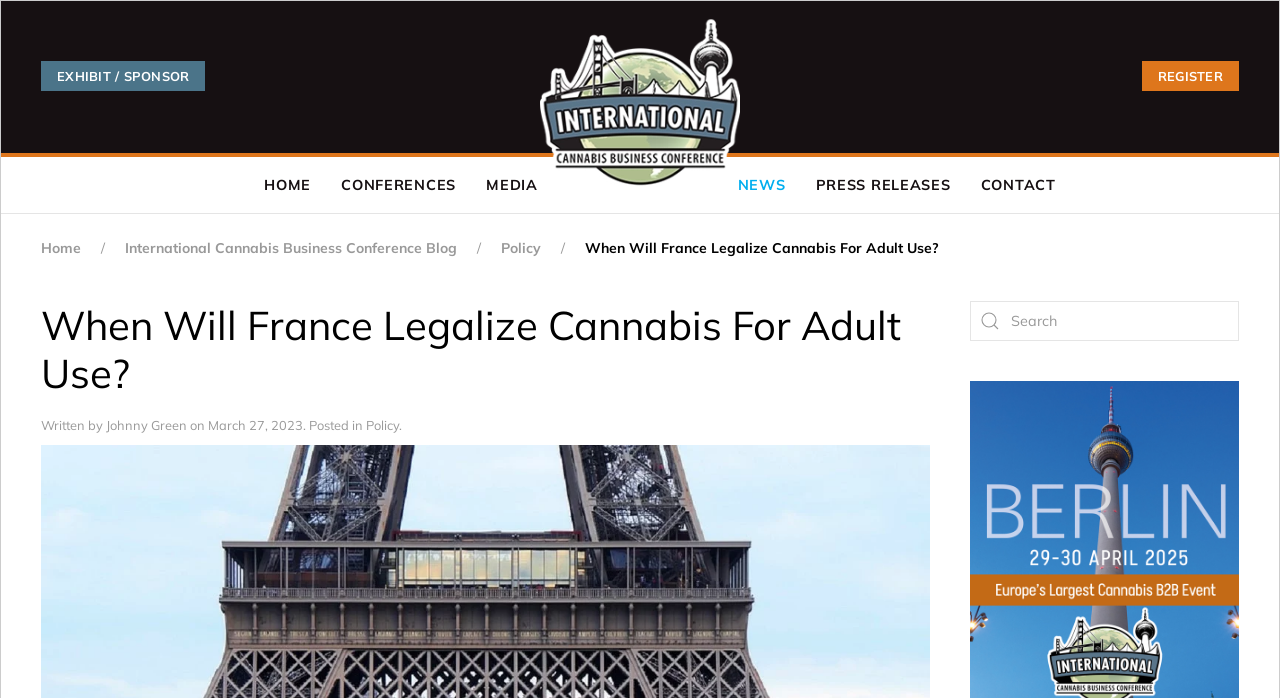What is the date of the article?
Offer a detailed and exhaustive answer to the question.

I found the answer by looking at the time element which is located below the title of the article and is preceded by the text 'on'.